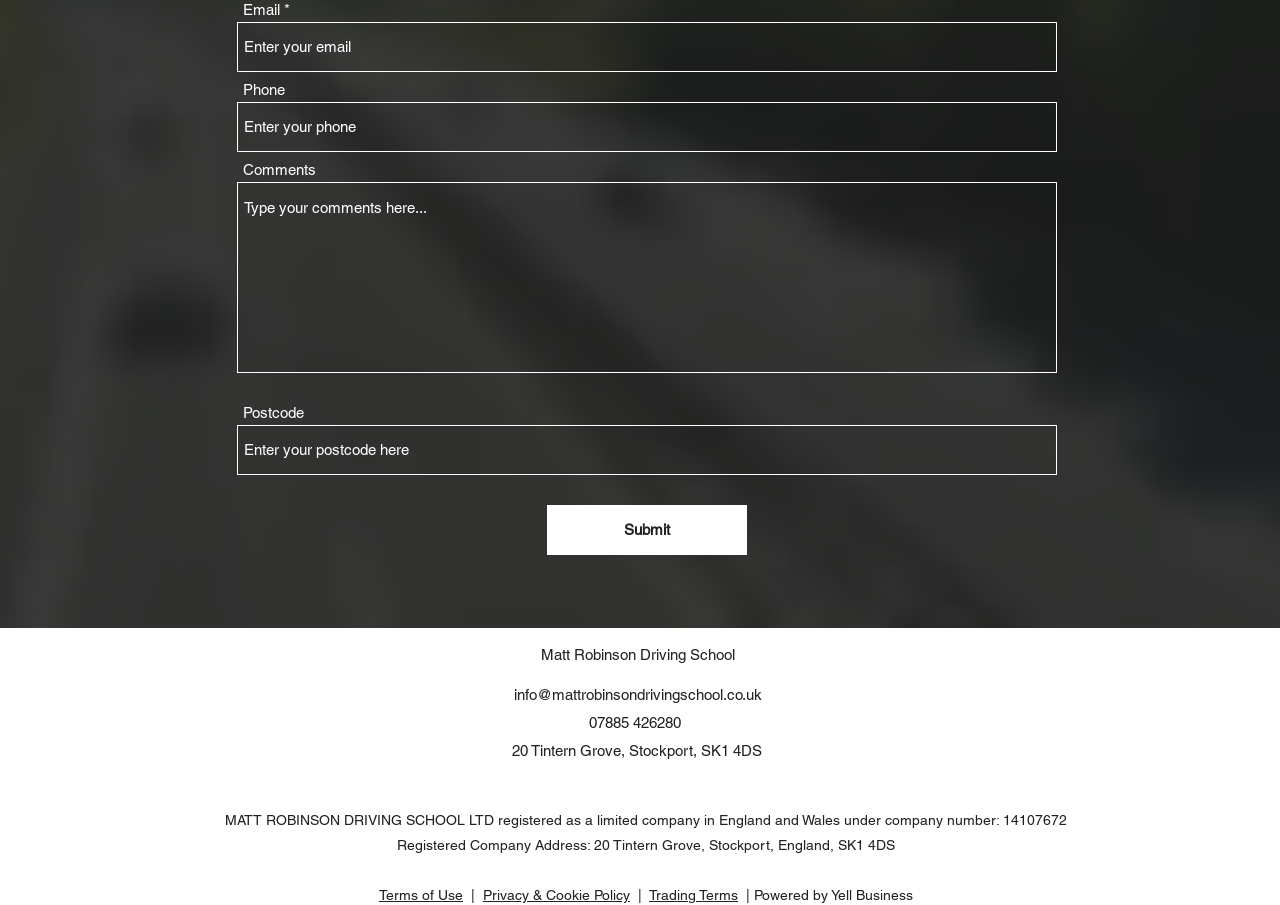Find the bounding box coordinates of the clickable area that will achieve the following instruction: "Visit Facebook page".

[0.49, 0.857, 0.505, 0.879]